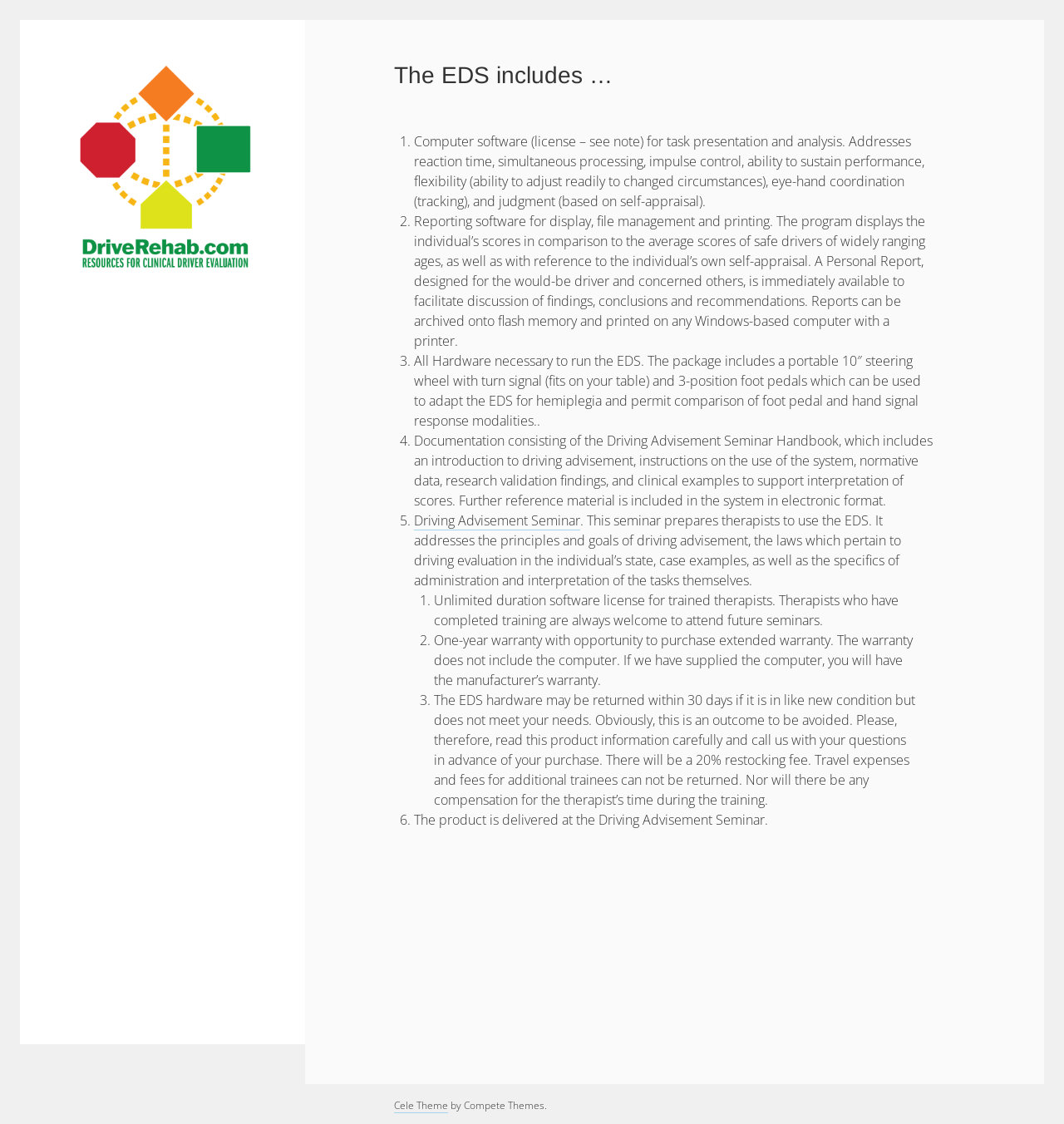What is included in the EDS hardware?
Based on the image, answer the question with as much detail as possible.

The webpage lists the EDS hardware as including a portable 10″ steering wheel with turn signal and 3-position foot pedals, which can be used to adapt the EDS for hemiplegia and permit comparison of foot pedal and hand signal response modalities.